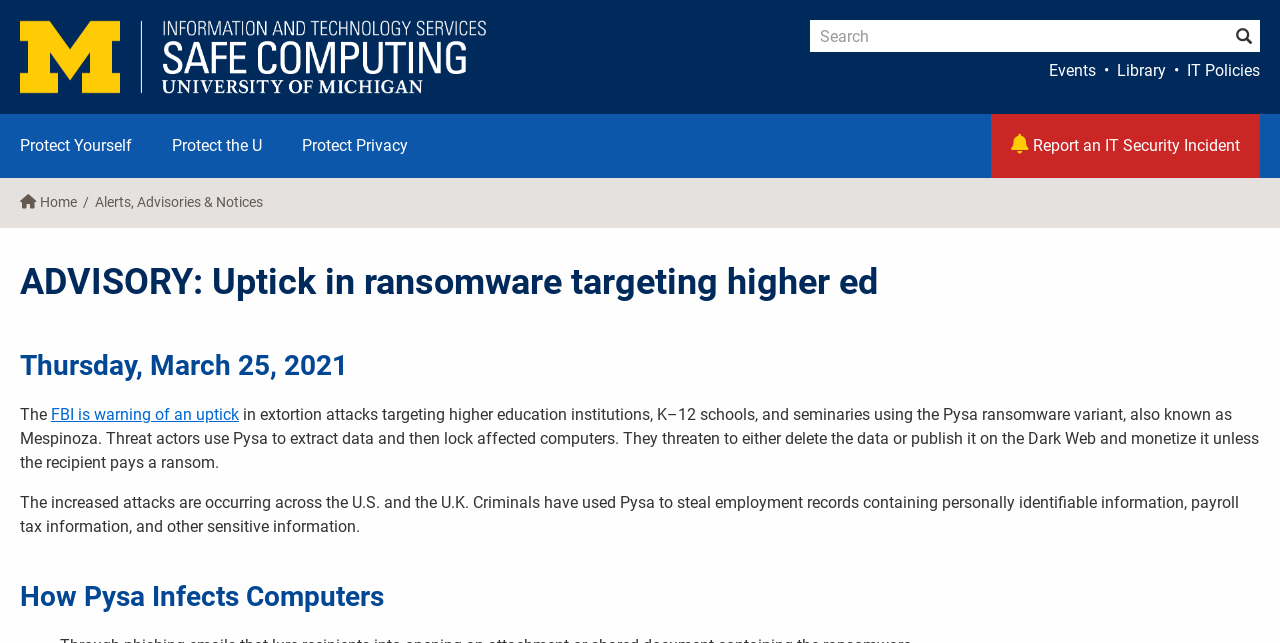Determine the bounding box coordinates for the clickable element to execute this instruction: "View Events". Provide the coordinates as four float numbers between 0 and 1, i.e., [left, top, right, bottom].

[0.82, 0.093, 0.856, 0.129]